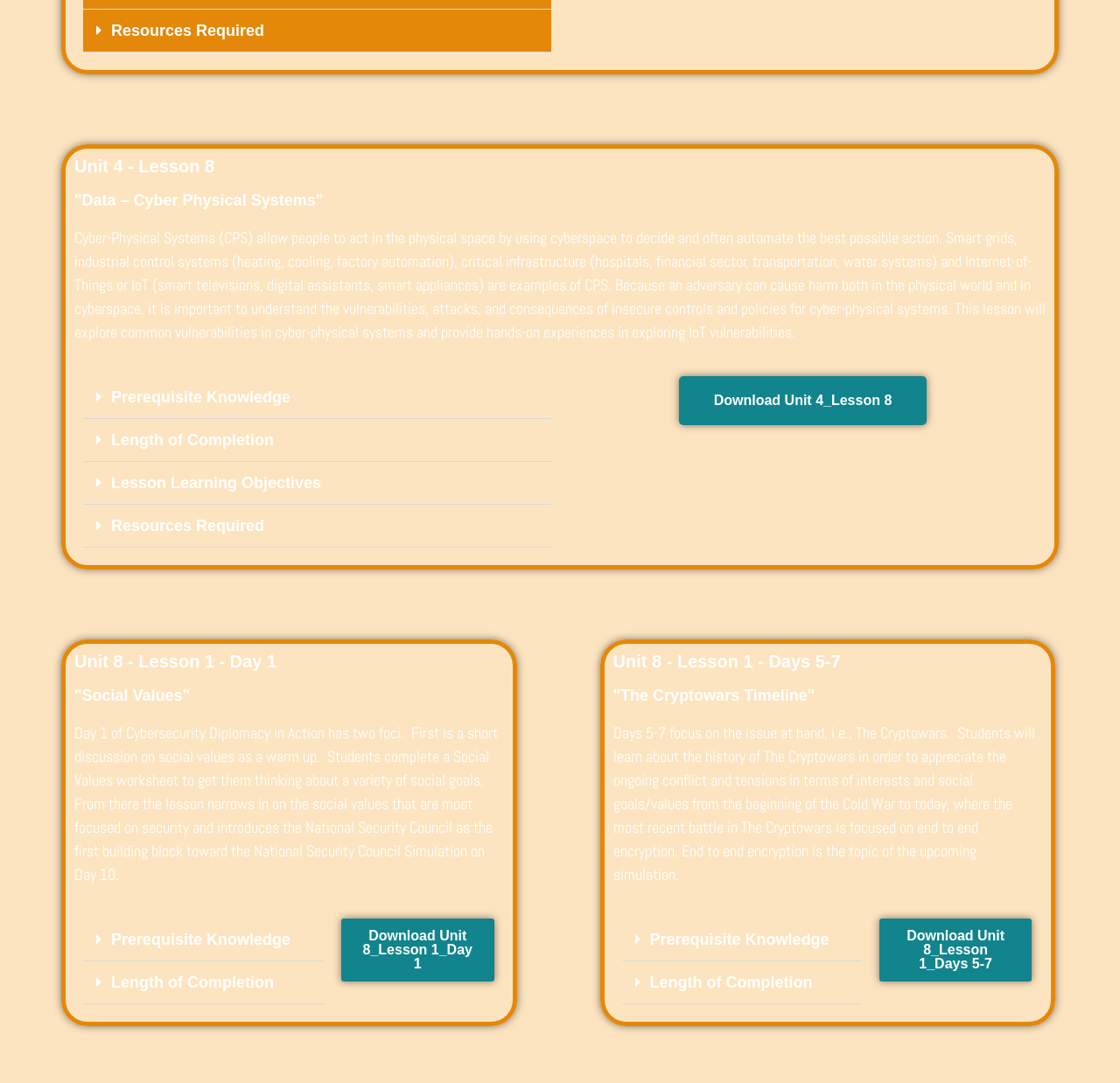Predict the bounding box of the UI element based on this description: "Prerequisite Knowledge".

[0.074, 0.848, 0.289, 0.887]